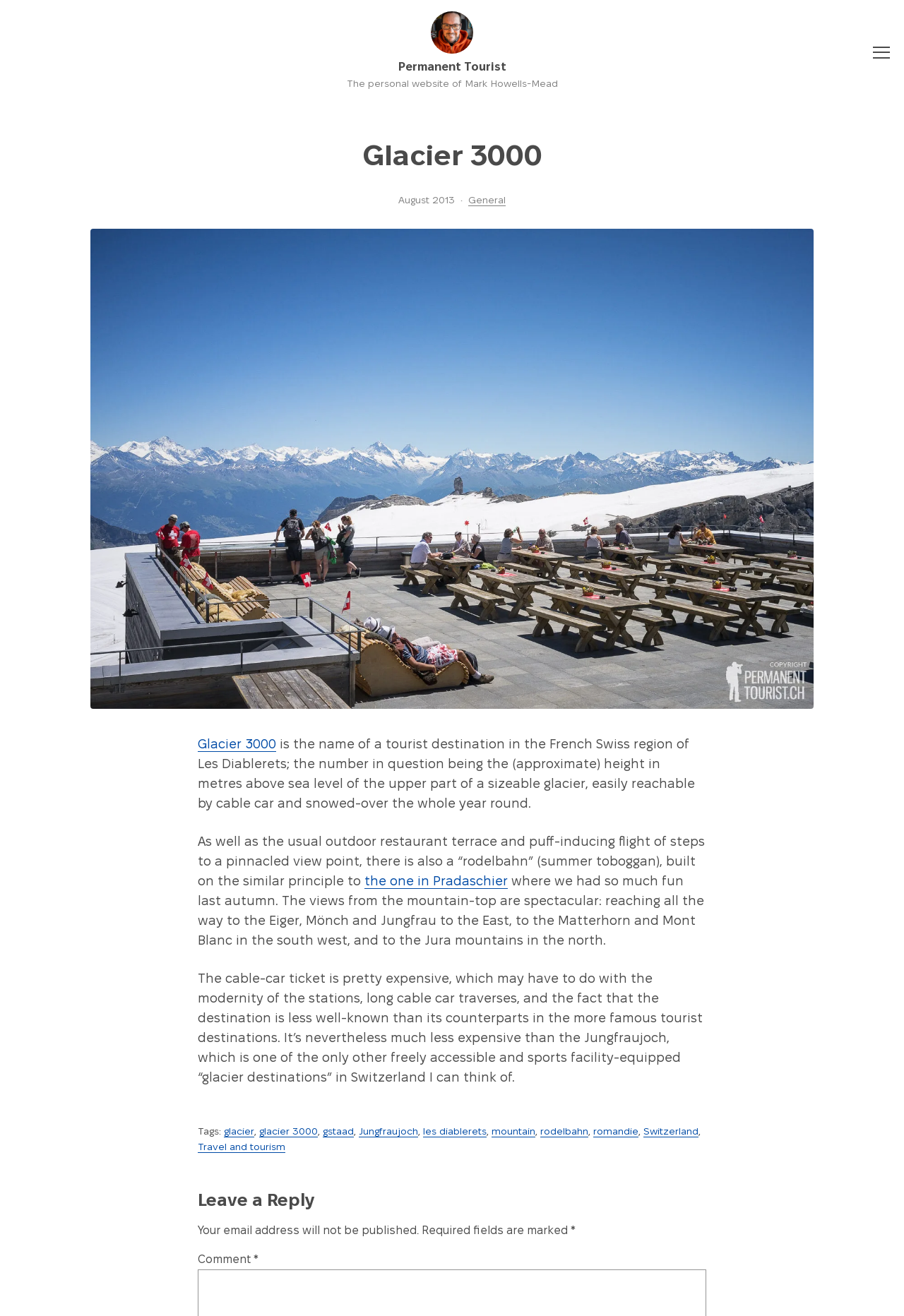Find the bounding box coordinates for the UI element that matches this description: "mountain".

[0.544, 0.857, 0.592, 0.864]